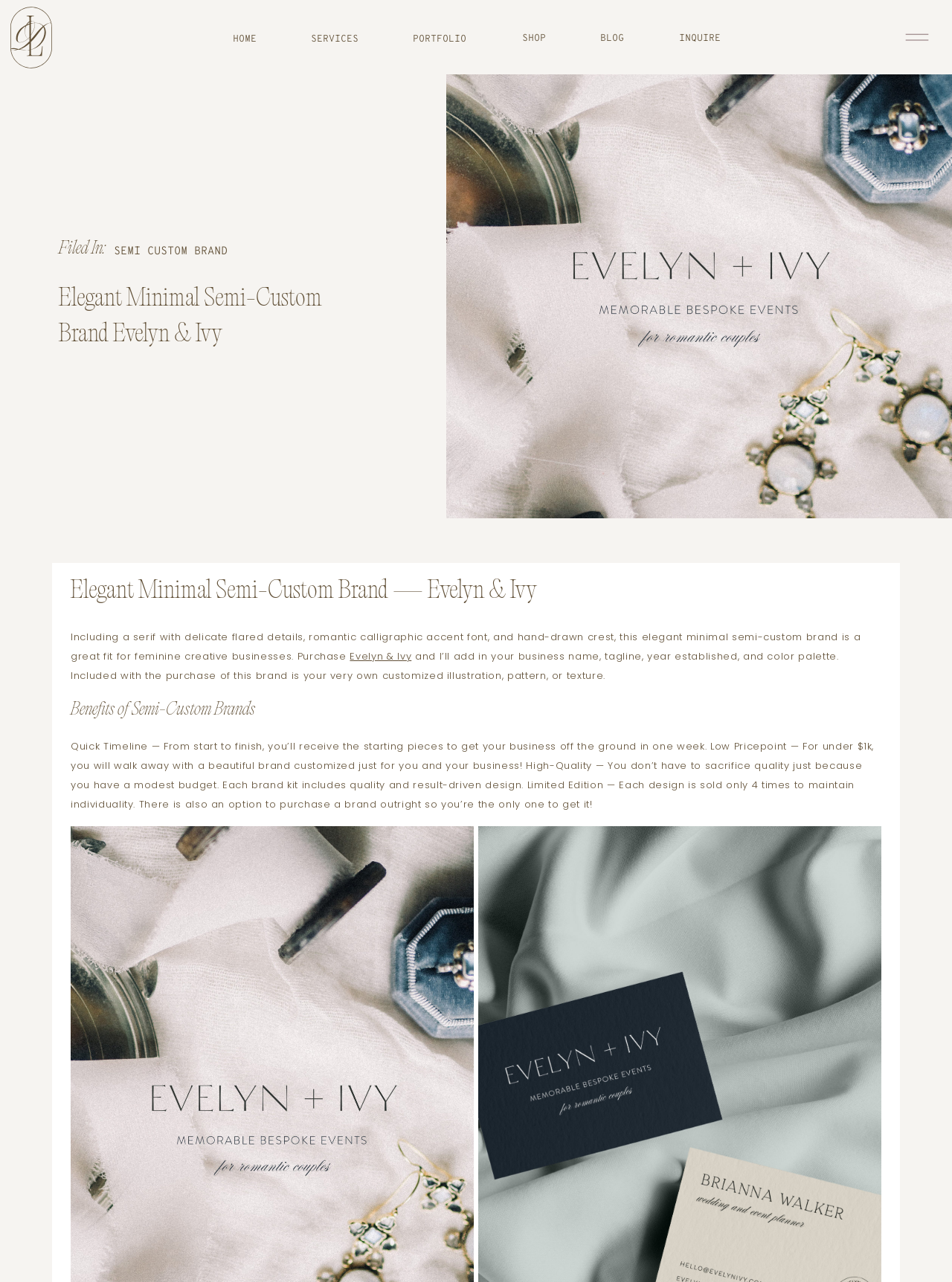Using the provided element description "Shop", determine the bounding box coordinates of the UI element.

[0.548, 0.024, 0.573, 0.034]